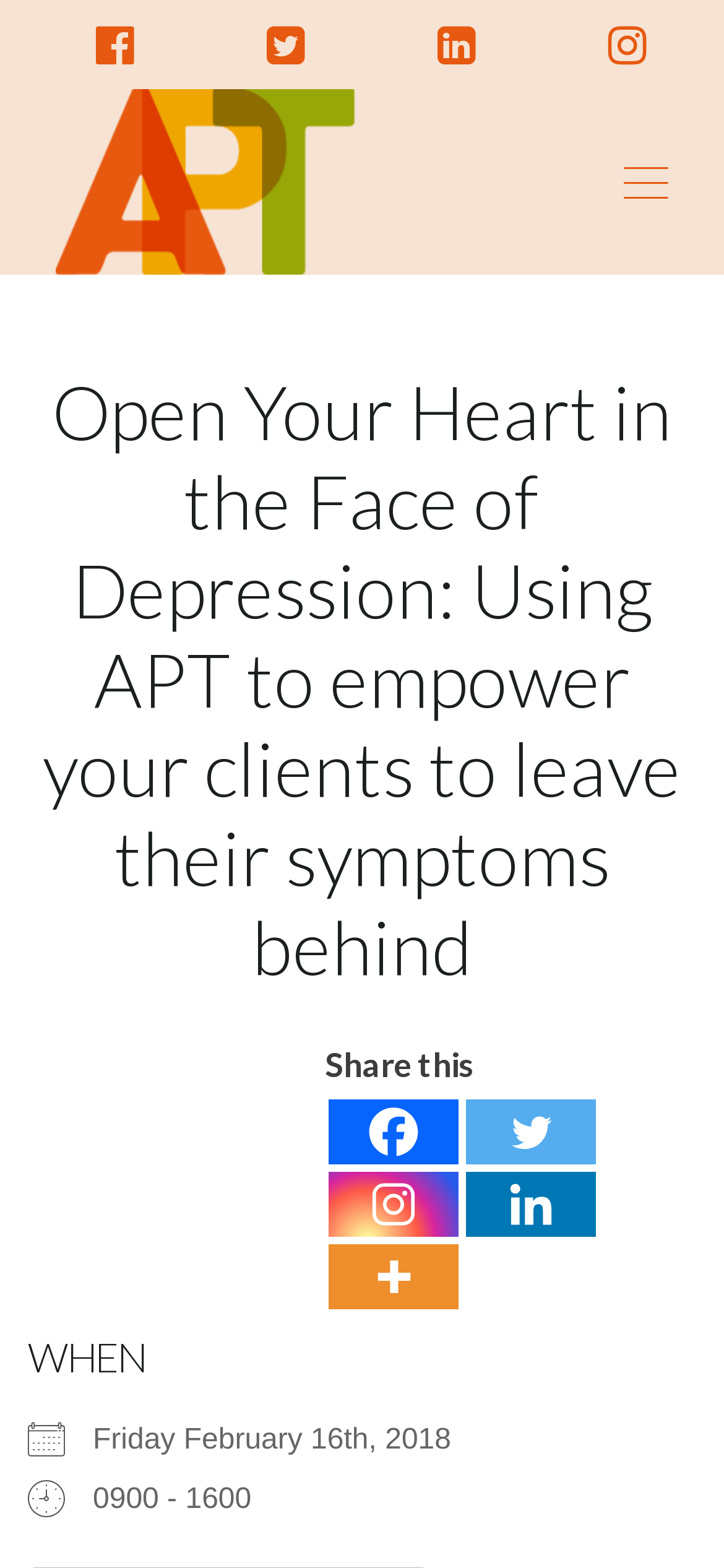What is the duration of the event?
Answer the question with a thorough and detailed explanation.

I found the answer by looking at the StaticText element with the time information, which is located below the date information.